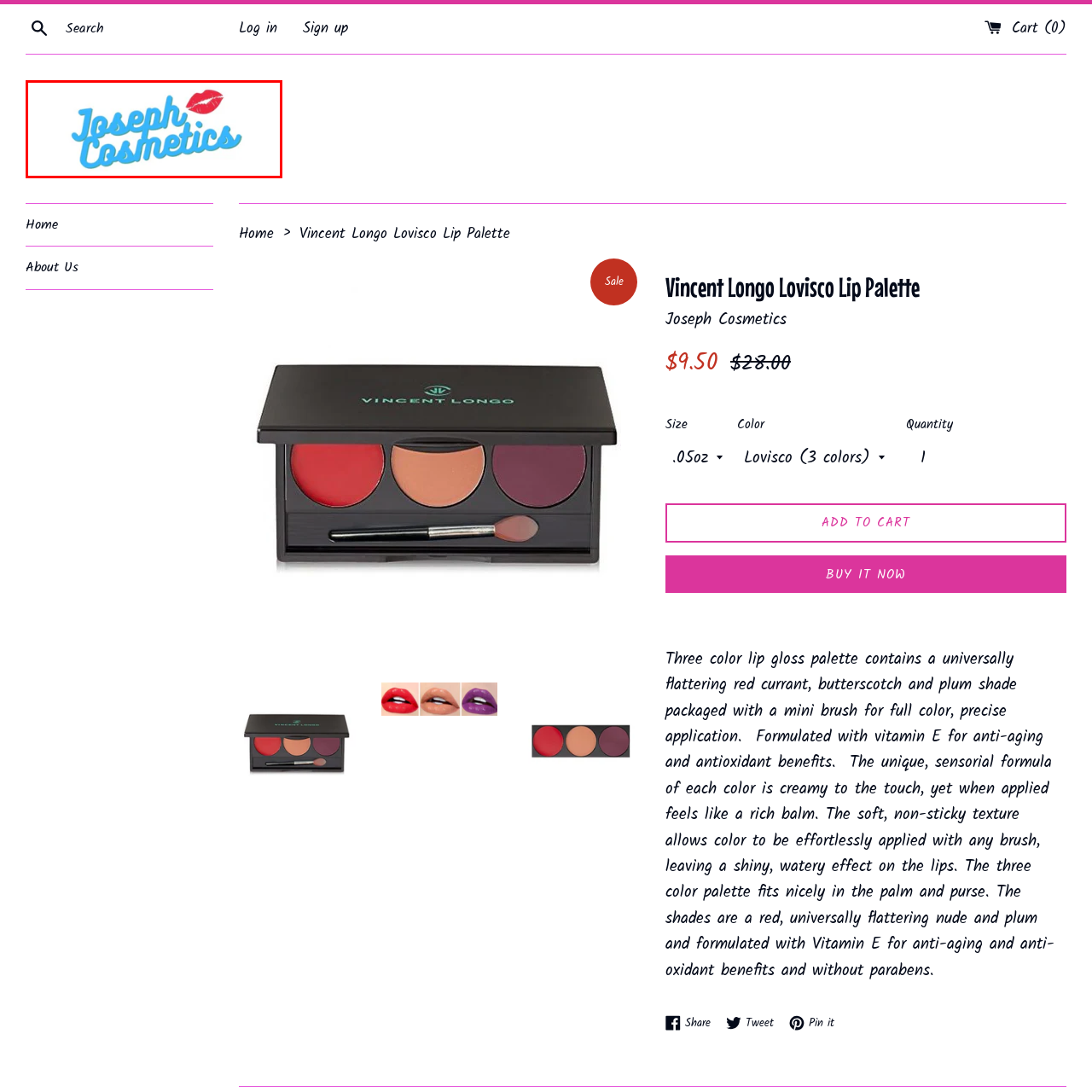What industry does the brand 'Joseph Cosmetics' belong to?
Please carefully analyze the image highlighted by the red bounding box and give a thorough response based on the visual information contained within that section.

The logo of Joseph Cosmetics effectively captures the essence of the brand, highlighting its focus on cosmetics, which suggests that the brand 'Joseph Cosmetics' belongs to the cosmetics industry.